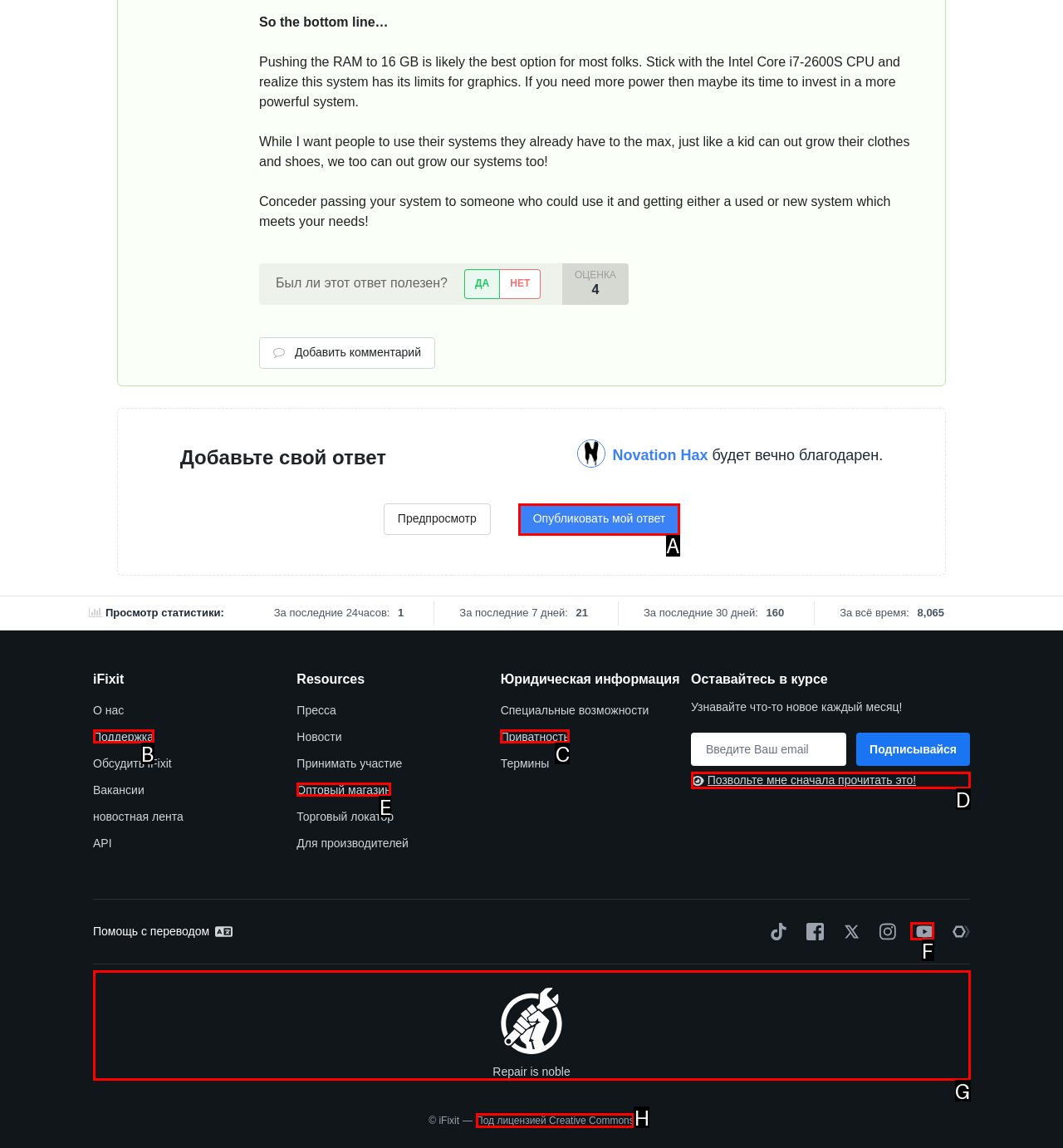Select the letter that corresponds to the UI element described as: Позвольте мне сначала прочитать это!
Answer by providing the letter from the given choices.

D